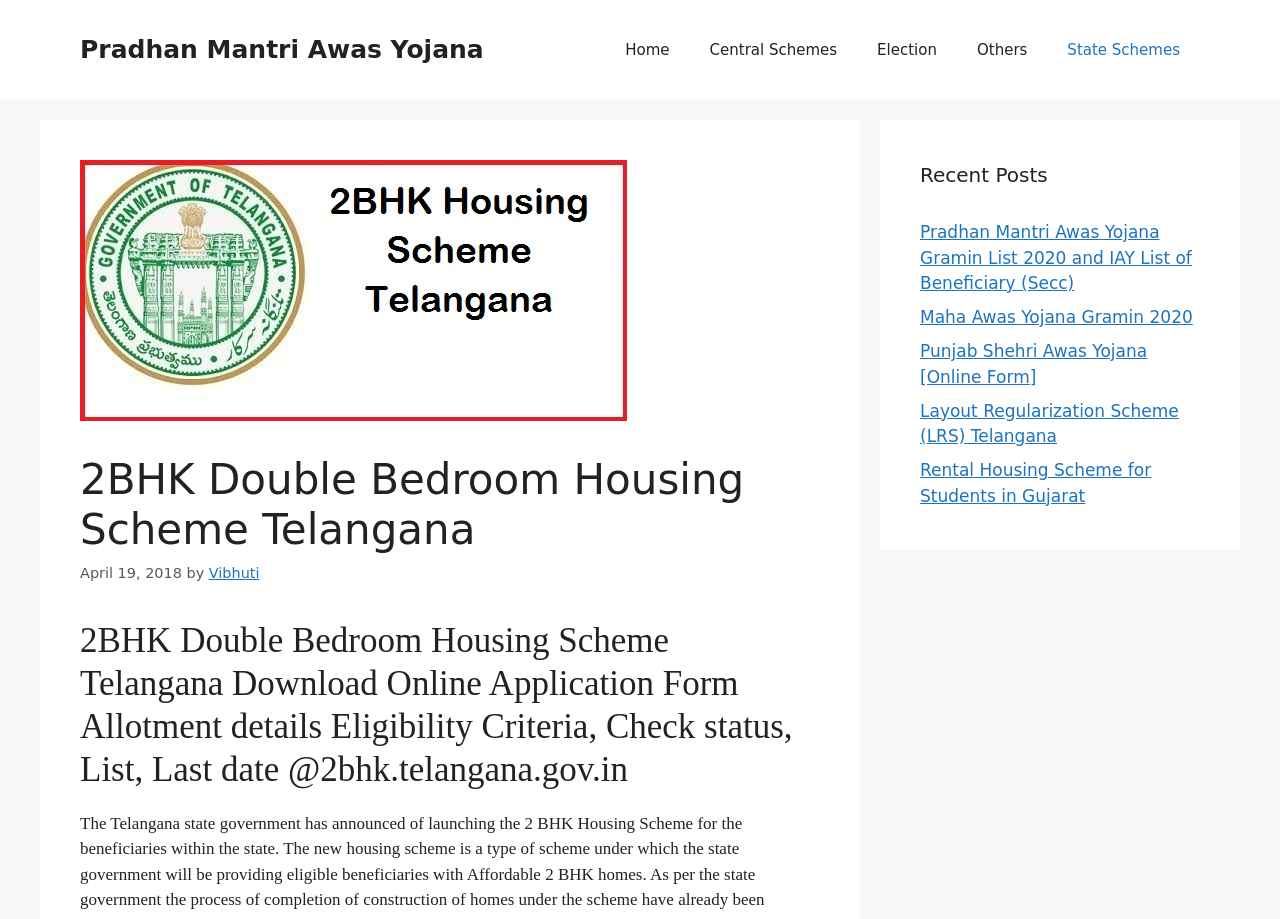What is the purpose of the webpage?
Answer the question with detailed information derived from the image.

The webpage appears to be providing information about the 2BHK Double Bedroom Housing Scheme Telangana, including details about the scheme, eligibility criteria, and application process. The presence of links to related schemes and a navigation menu suggests that the webpage is intended to be an informative resource for users interested in this housing scheme.